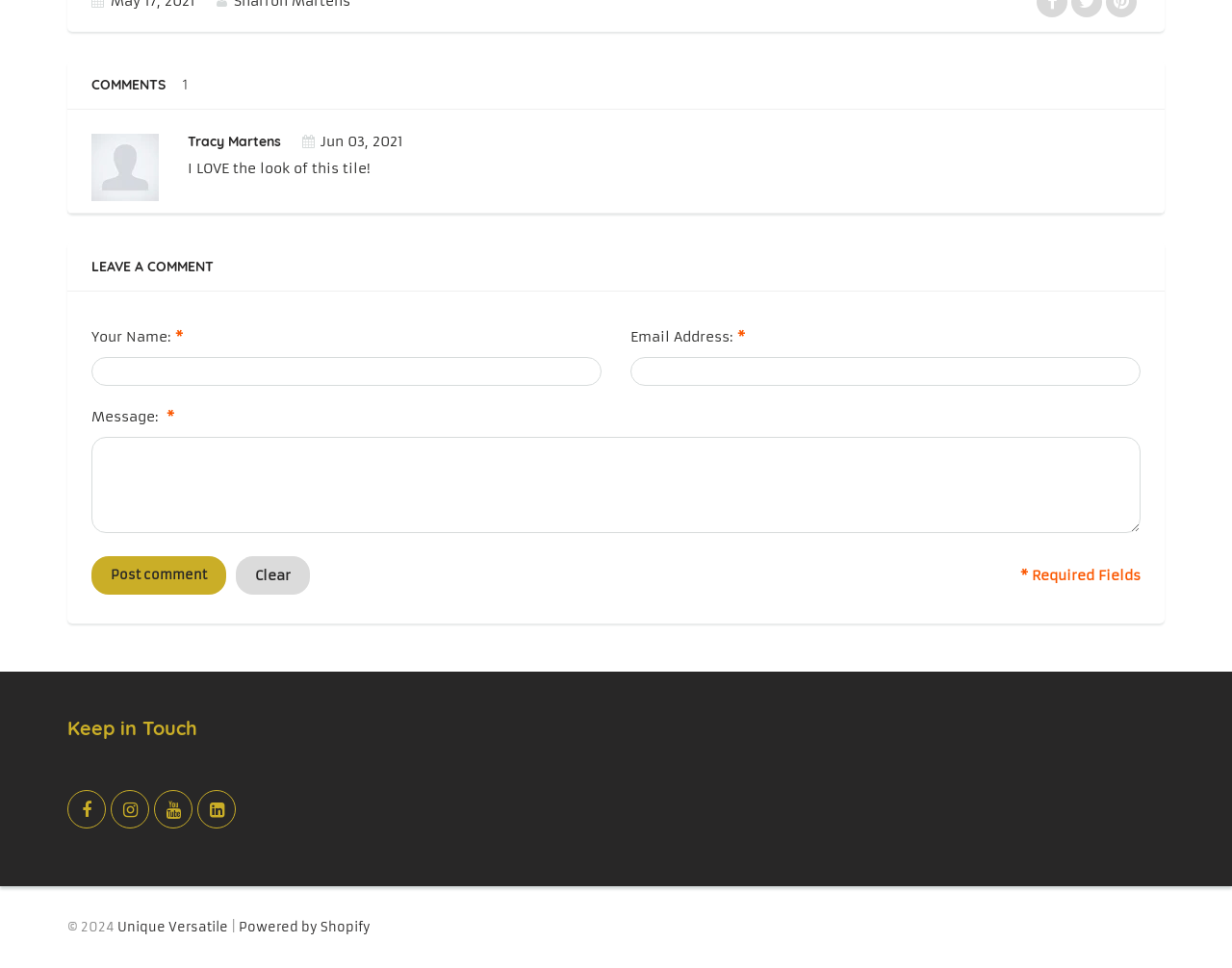Based on the element description, predict the bounding box coordinates (top-left x, top-left y, bottom-right x, bottom-right y) for the UI element in the screenshot: Unique Versatile

[0.095, 0.949, 0.185, 0.966]